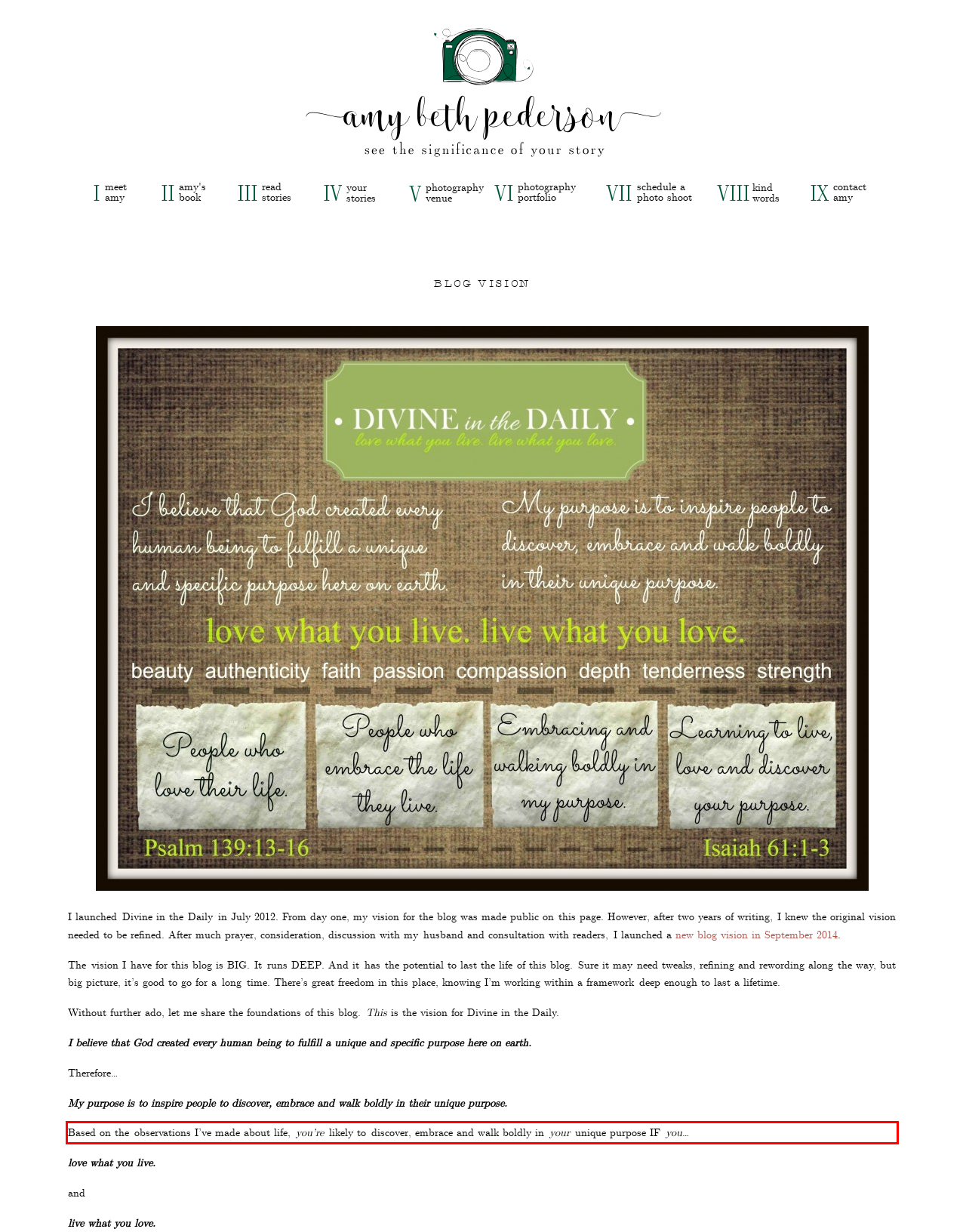Observe the screenshot of the webpage that includes a red rectangle bounding box. Conduct OCR on the content inside this red bounding box and generate the text.

Based on the observations I’ve made about life, you’re likely to discover, embrace and walk boldly in your unique purpose IF you…